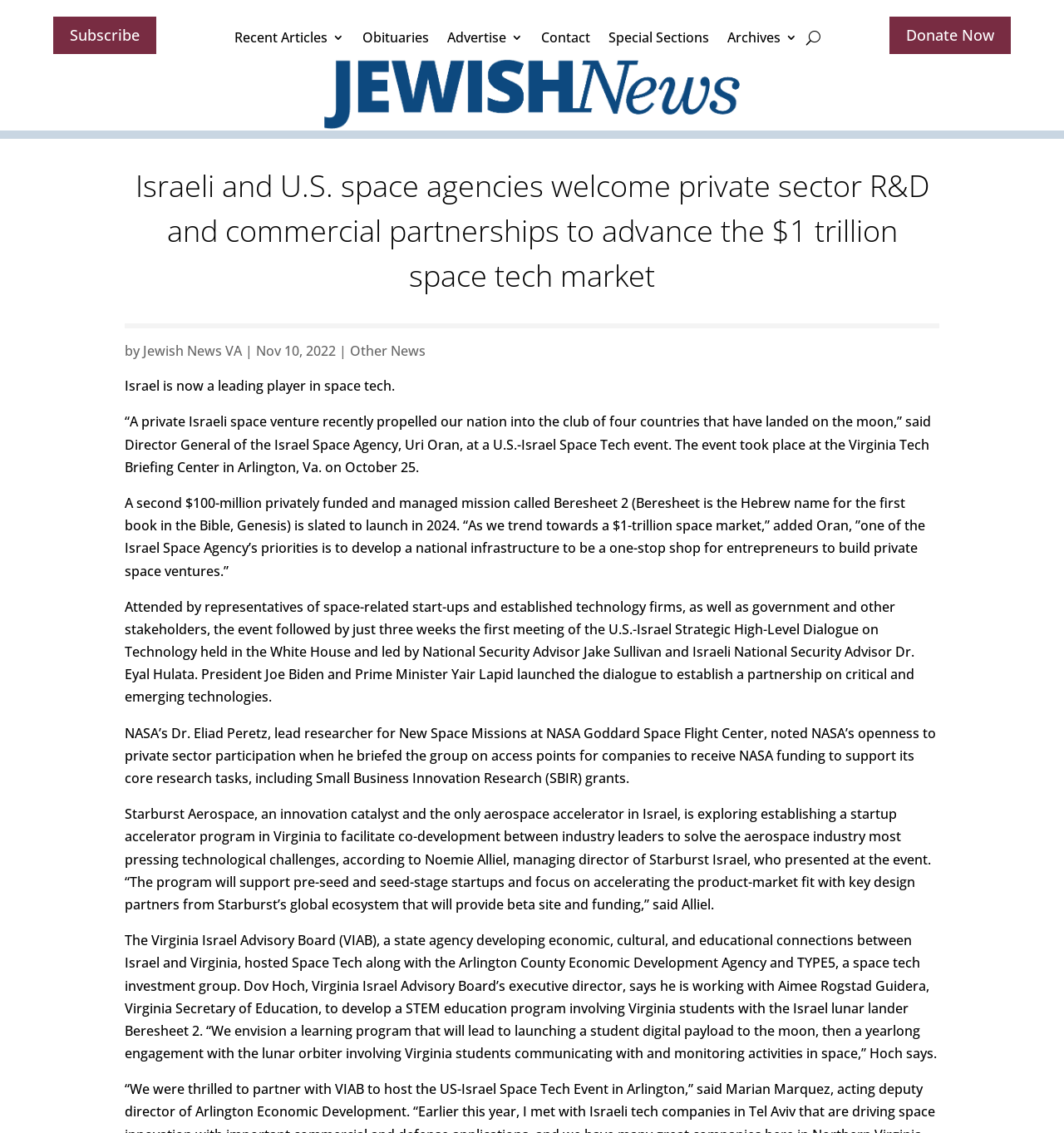Who is the Director General of the Israel Space Agency?
Using the image, provide a concise answer in one word or a short phrase.

Uri Oran